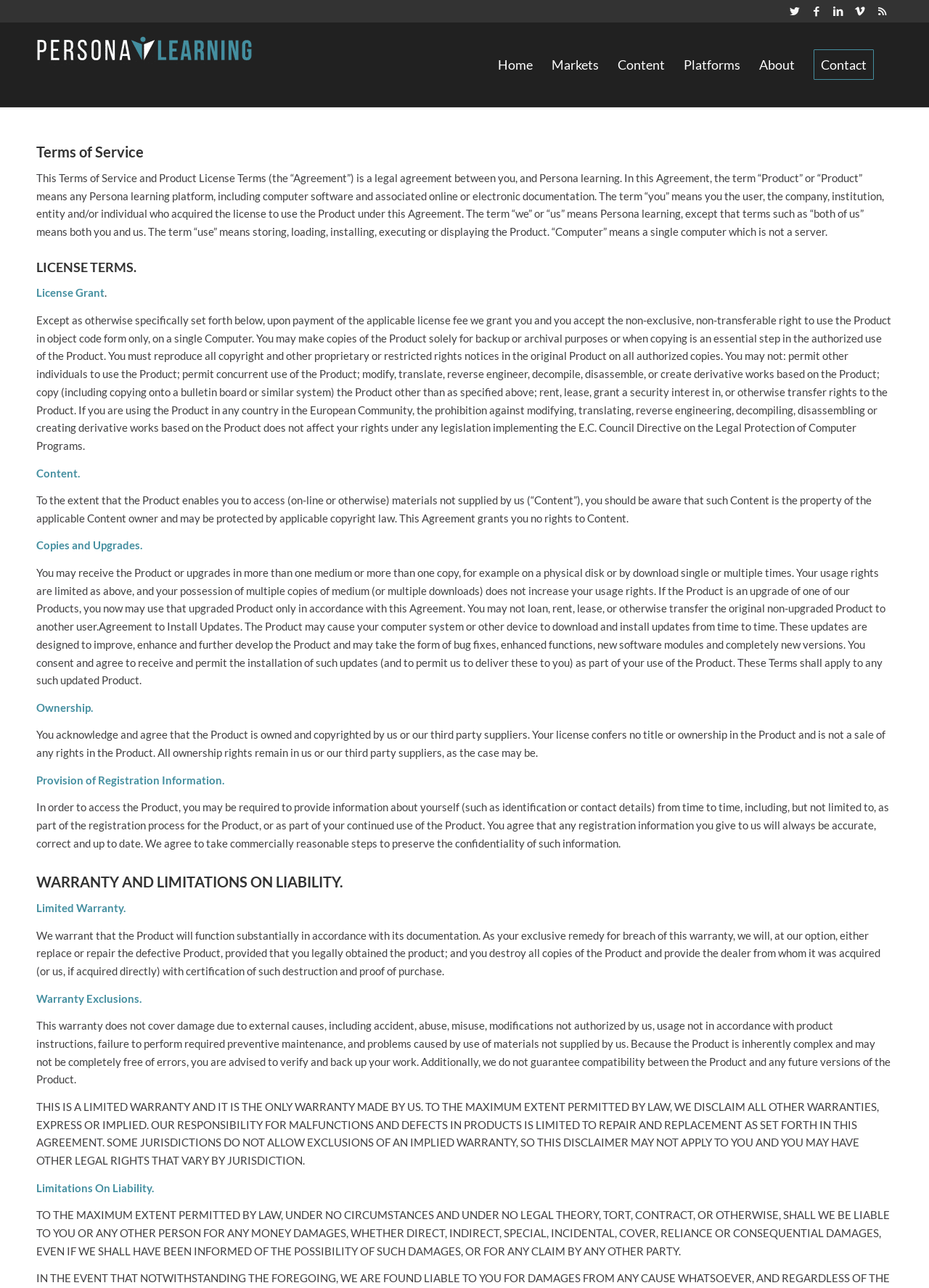What is not allowed to be done with the Product?
Give a detailed and exhaustive answer to the question.

According to the License Terms section, the user is not permitted to modify, translate, reverse engineer, decompile, disassemble, or create derivative works based on the Product, except in certain circumstances specified in the Agreement.